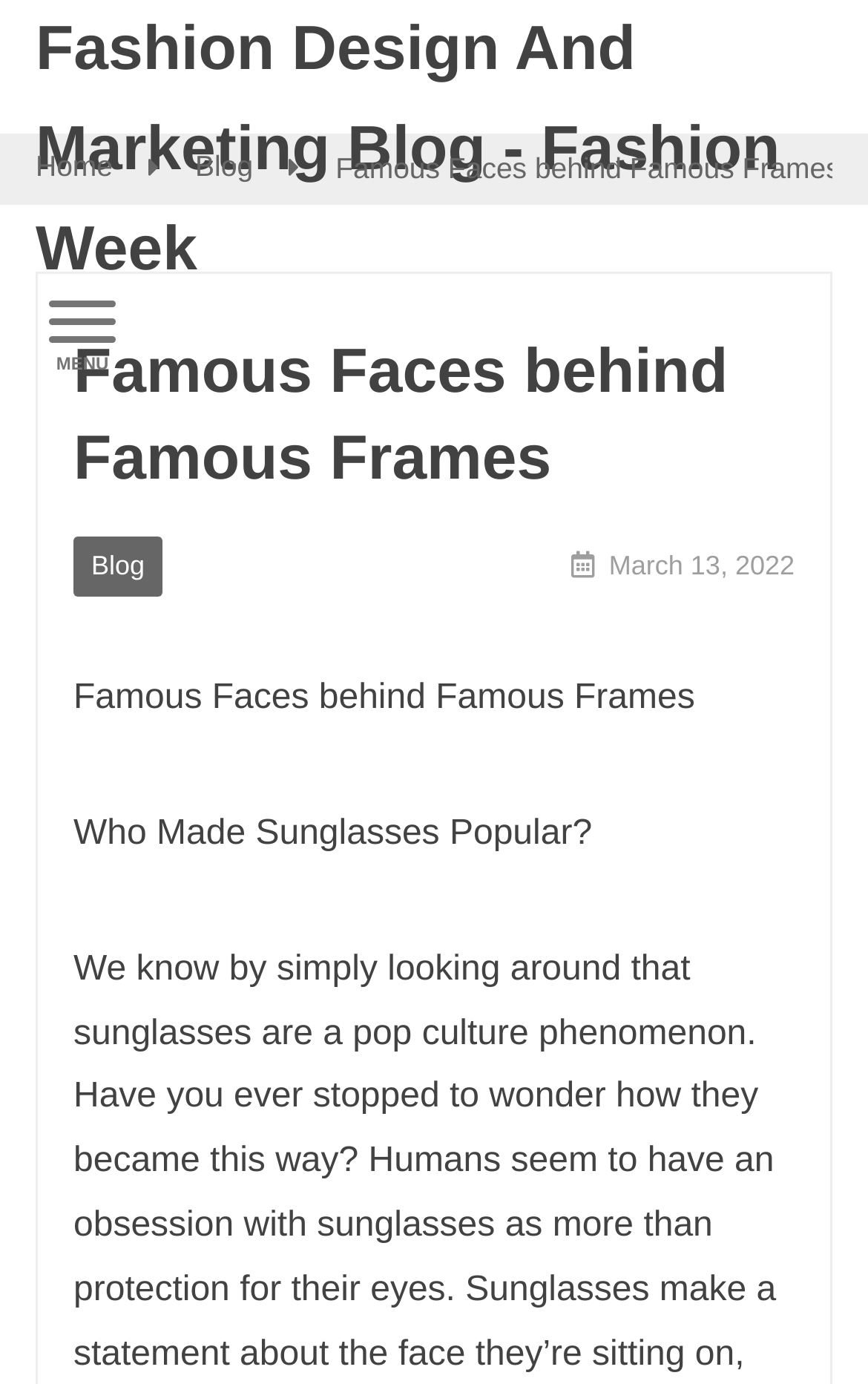Please provide a brief answer to the following inquiry using a single word or phrase:
What is the second part of the blog post title?

Who Made Sunglasses Popular?